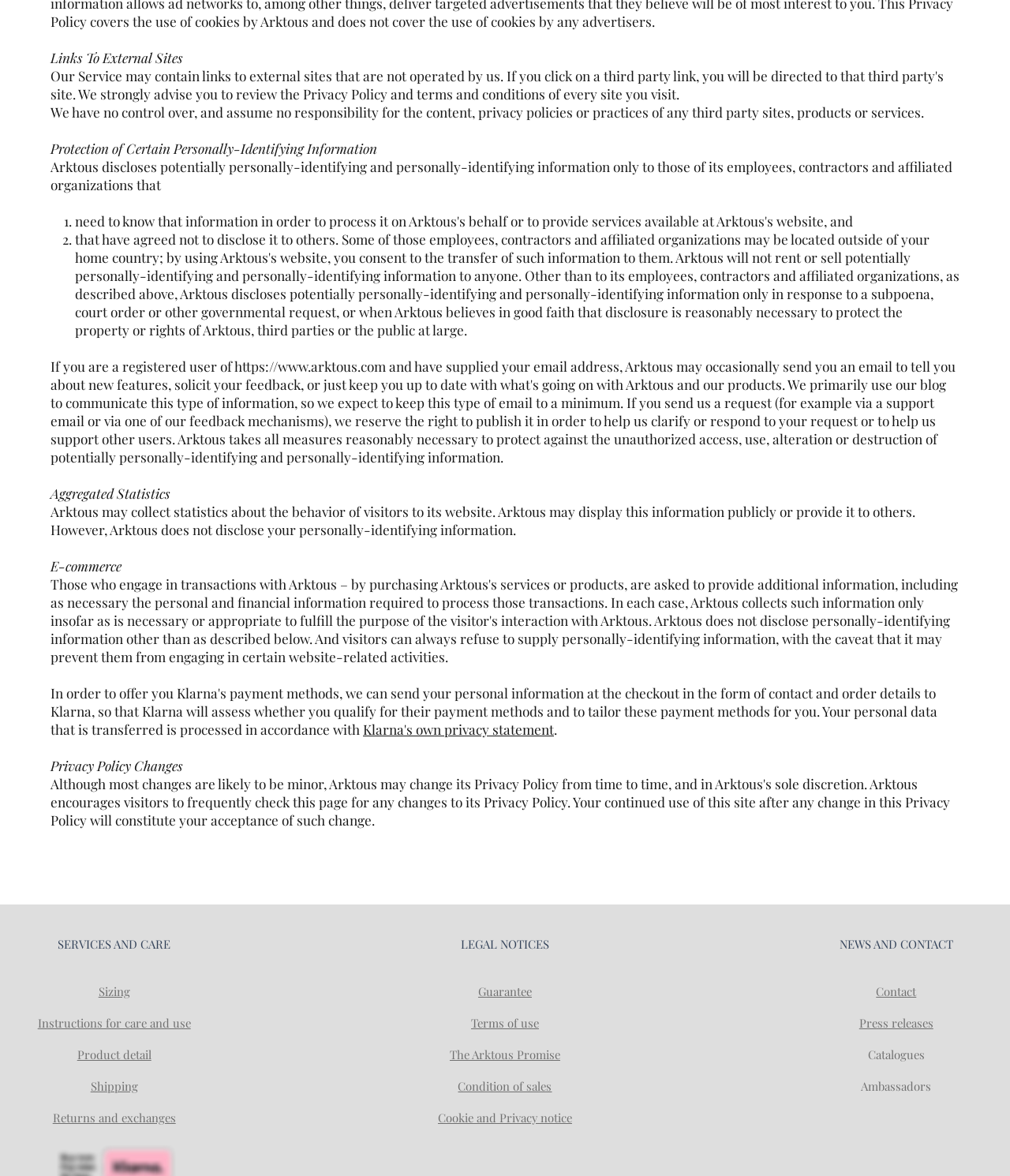Can you find the bounding box coordinates of the area I should click to execute the following instruction: "Go to the contact page"?

[0.867, 0.836, 0.907, 0.85]